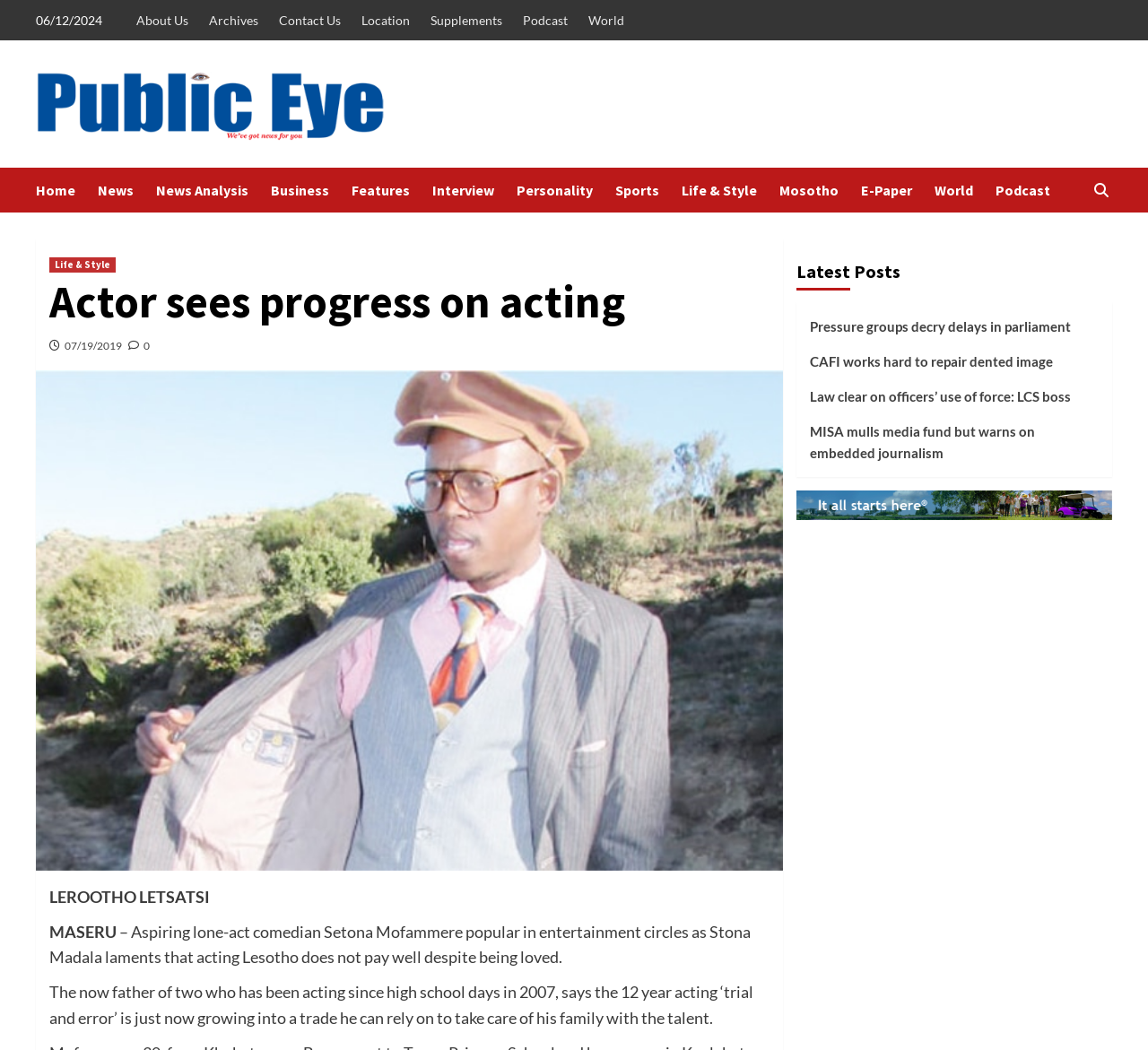Please give the bounding box coordinates of the area that should be clicked to fulfill the following instruction: "Go to the 'Life & Style' section". The coordinates should be in the format of four float numbers from 0 to 1, i.e., [left, top, right, bottom].

[0.594, 0.16, 0.679, 0.203]